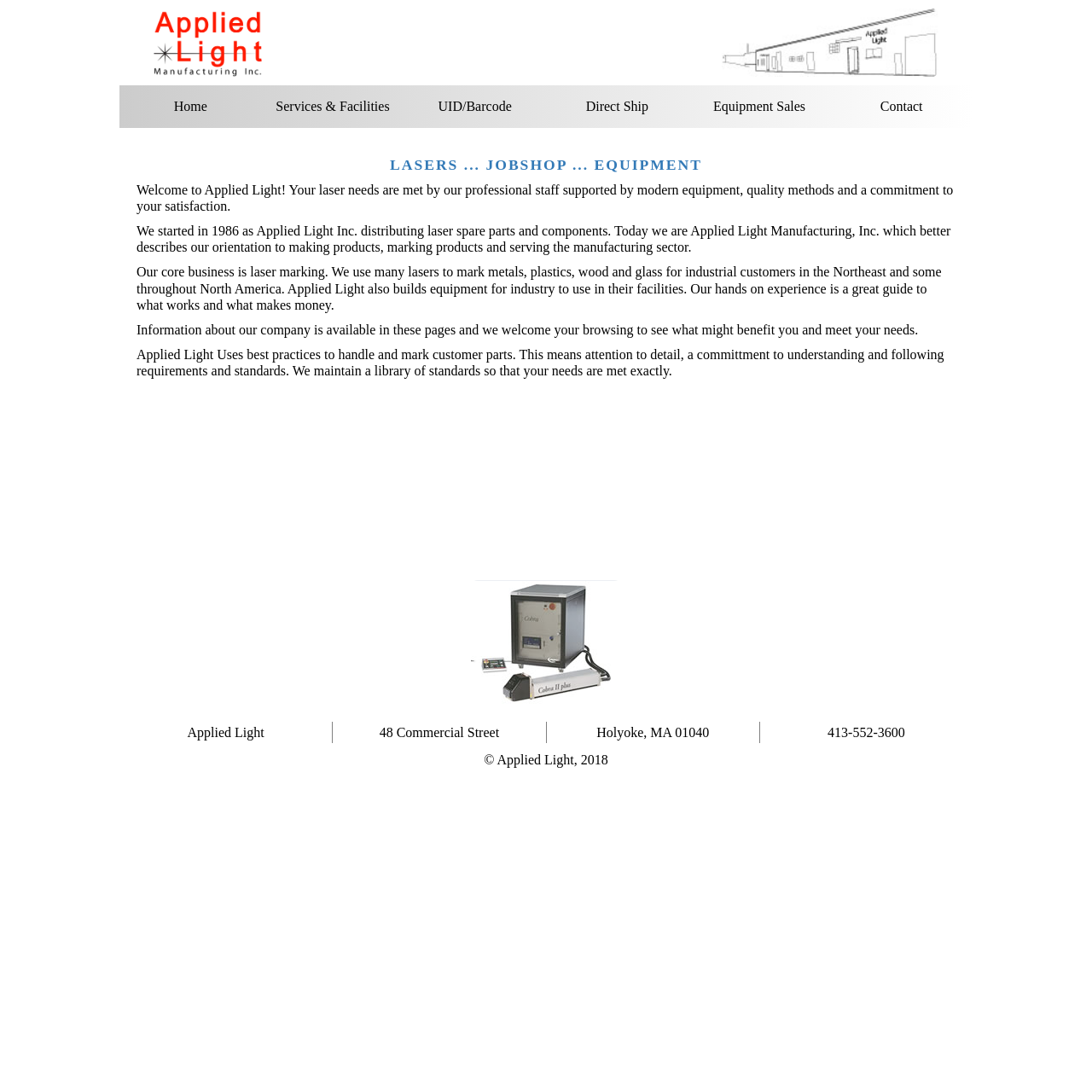Describe all the significant parts and information present on the webpage.

The webpage is for Applied Light LLC, a company that provides laser marking services and equipment sales. At the top left of the page, there is a logo image accompanied by a link. To the right of the logo, there is a navigation menu with links to different sections of the website, including "Home", "Services & Facilities", "UID/Barcode", "Direct Ship", "Equipment Sales", and "Contact".

Below the navigation menu, there is a main content section that takes up most of the page. The section is headed by a title "LASERS... JOBSHOP... EQUIPMENT" and is followed by four paragraphs of text that introduce the company and its services. The text explains that Applied Light started as a distributor of laser spare parts and components but has since expanded to become a manufacturer of products and a provider of laser marking services.

To the right of the main content section, there is an image. At the bottom of the page, there is a footer section that contains the company's contact information, including its address, phone number, and a link to the company's name. There is also a copyright notice that reads "© Applied Light, 2018".